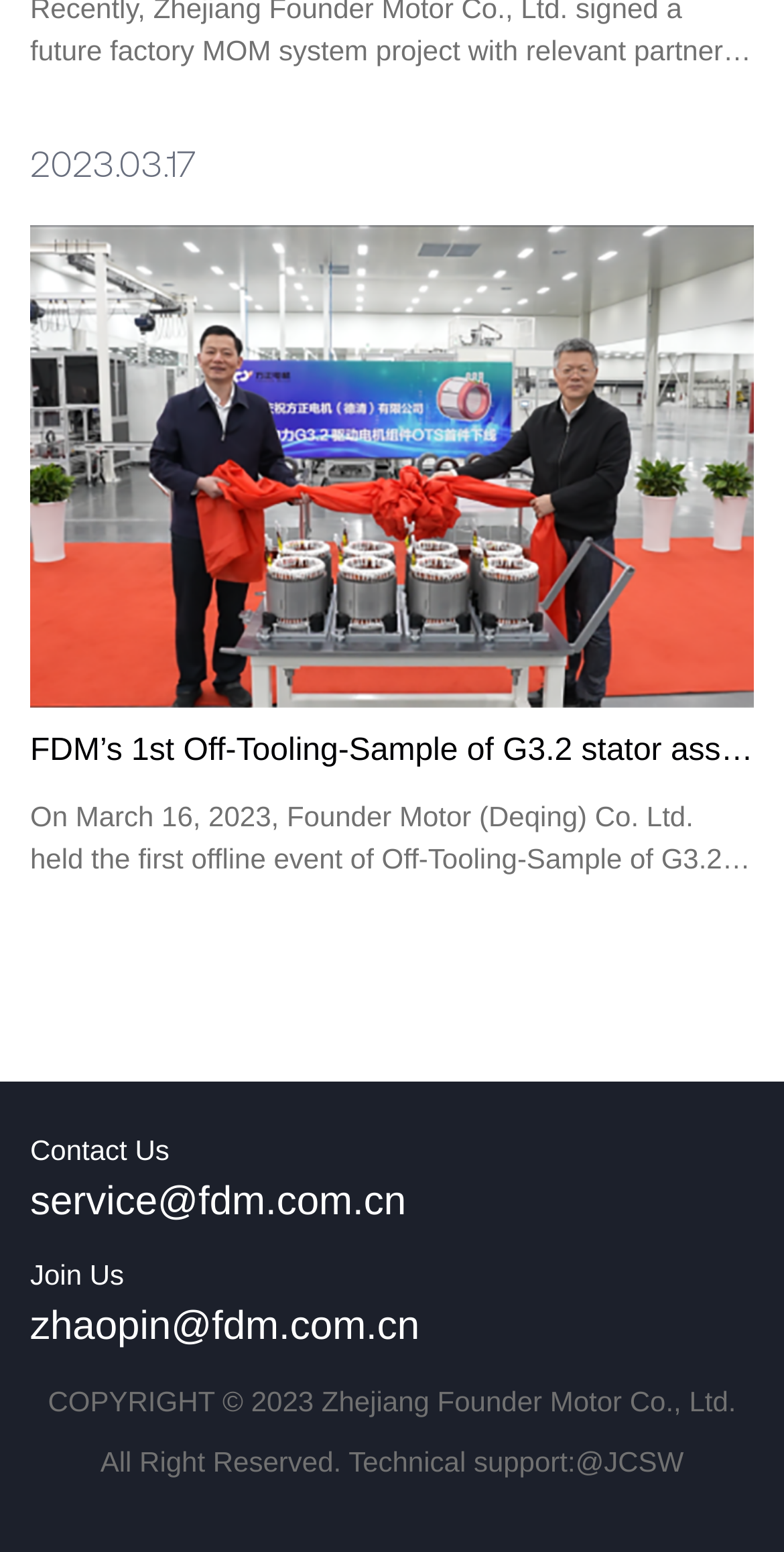Locate the bounding box coordinates for the element described below: "alt="Instagram"". The coordinates must be four float values between 0 and 1, formatted as [left, top, right, bottom].

None